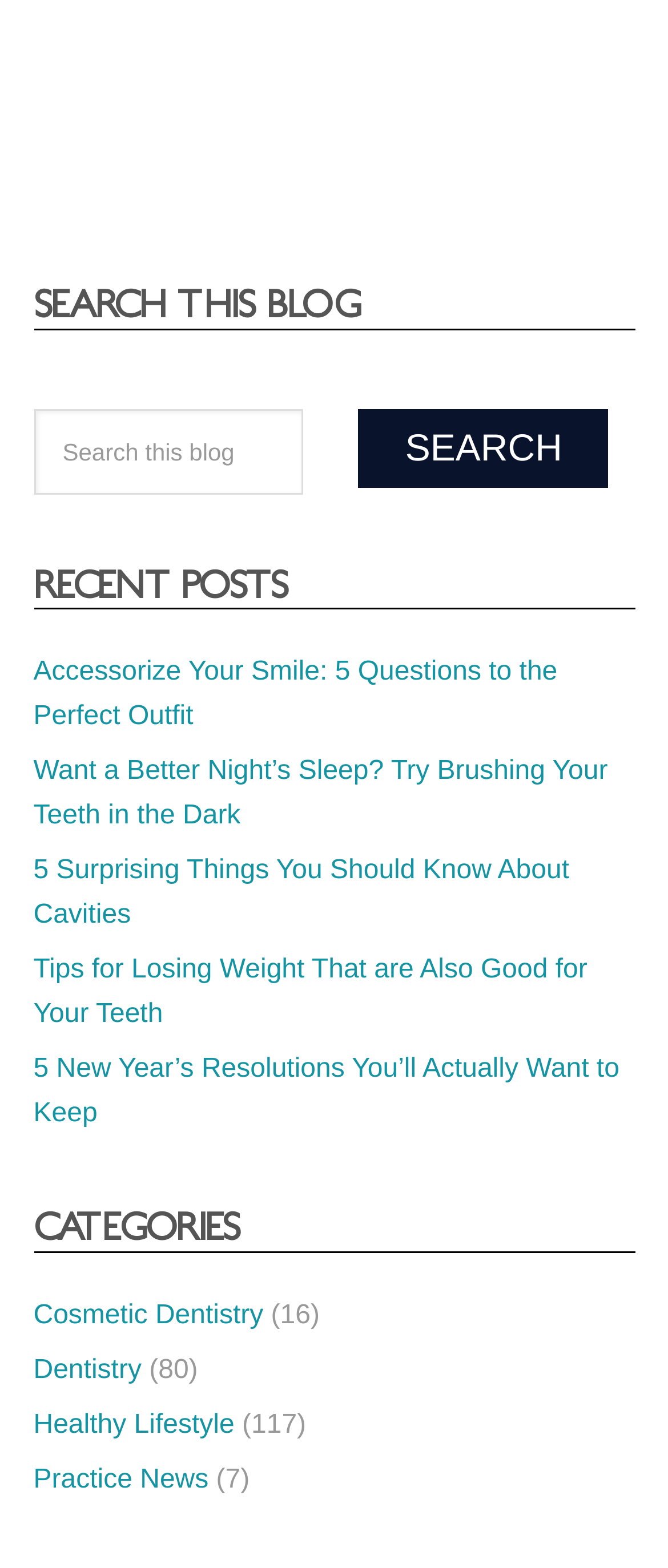Give a one-word or short phrase answer to the question: 
What is the title of the first recent post?

Accessorize Your Smile